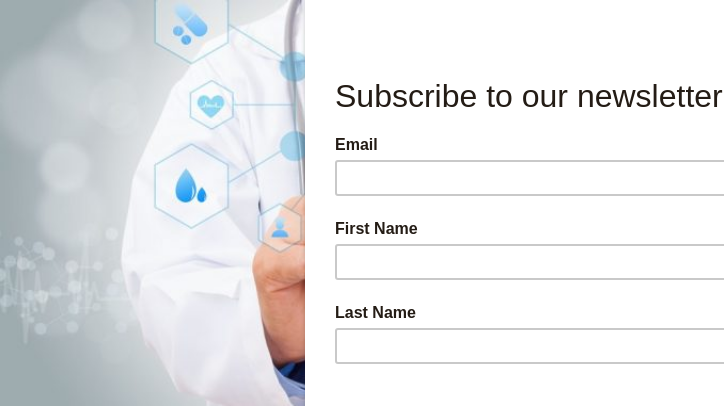What is the purpose of the form on the right side?
Please answer the question with a single word or phrase, referencing the image.

Newsletter subscription